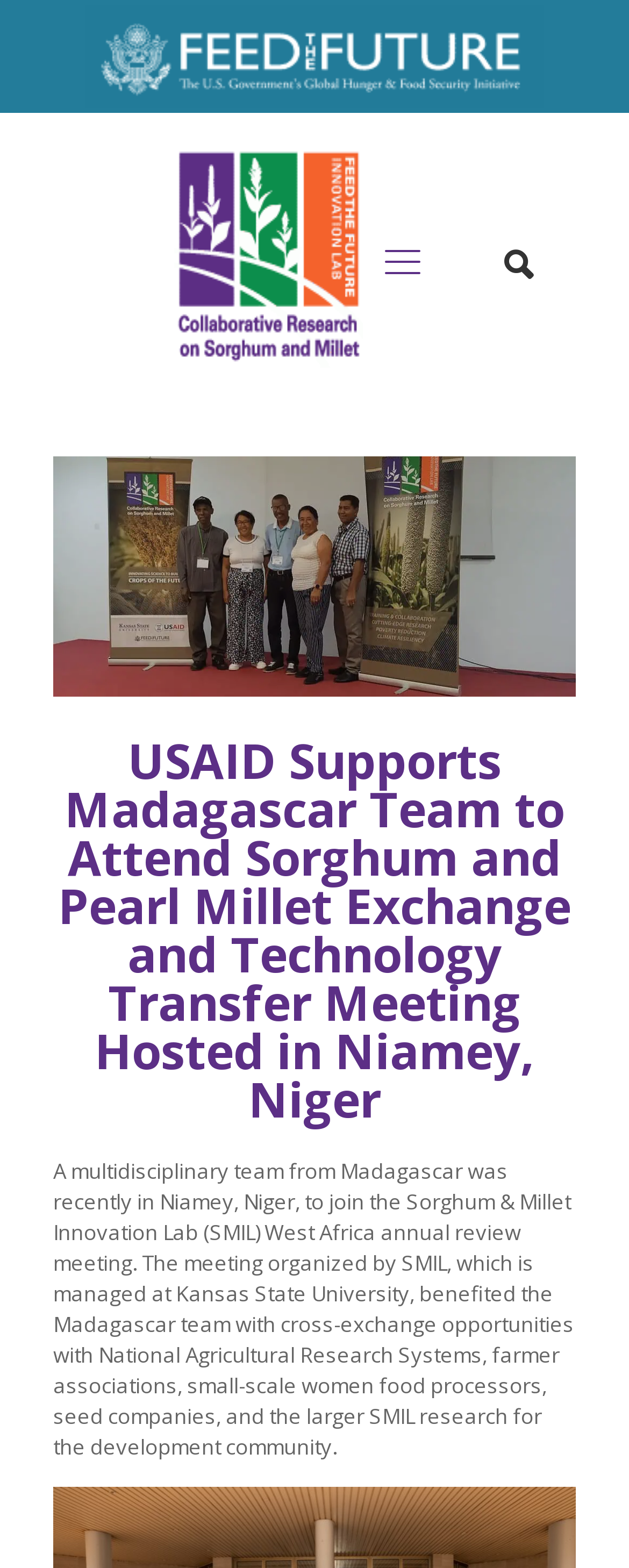Detail the features and information presented on the webpage.

The webpage appears to be an article or news page, with a focus on a specific event or meeting. At the top of the page, there is a prominent heading that reads "USAID Supports Madagascar Team to Attend Sorghum and Pearl Millet Exchange and Technology Transfer Meeting Hosted in Niamey, Niger". 

Below the heading, there is a block of text that summarizes the event, mentioning a multidisciplinary team from Madagascar attending a meeting organized by the Sorghum & Millet Innovation Lab (SMIL) in Niamey, Niger. The text also mentions the benefits of the meeting, including cross-exchange opportunities with various stakeholders.

To the left of the heading, there are three links, one of which is an image link. The image is positioned above the other two links, which are likely icons or buttons. On the right side of the page, there are two more links, which appear to be social media or sharing icons.

At the very bottom of the page, there is a "Back to top" link, which suggests that the page may have a significant amount of content that requires scrolling. Overall, the page appears to be a straightforward news article or press release, with a clear focus on the event and its significance.